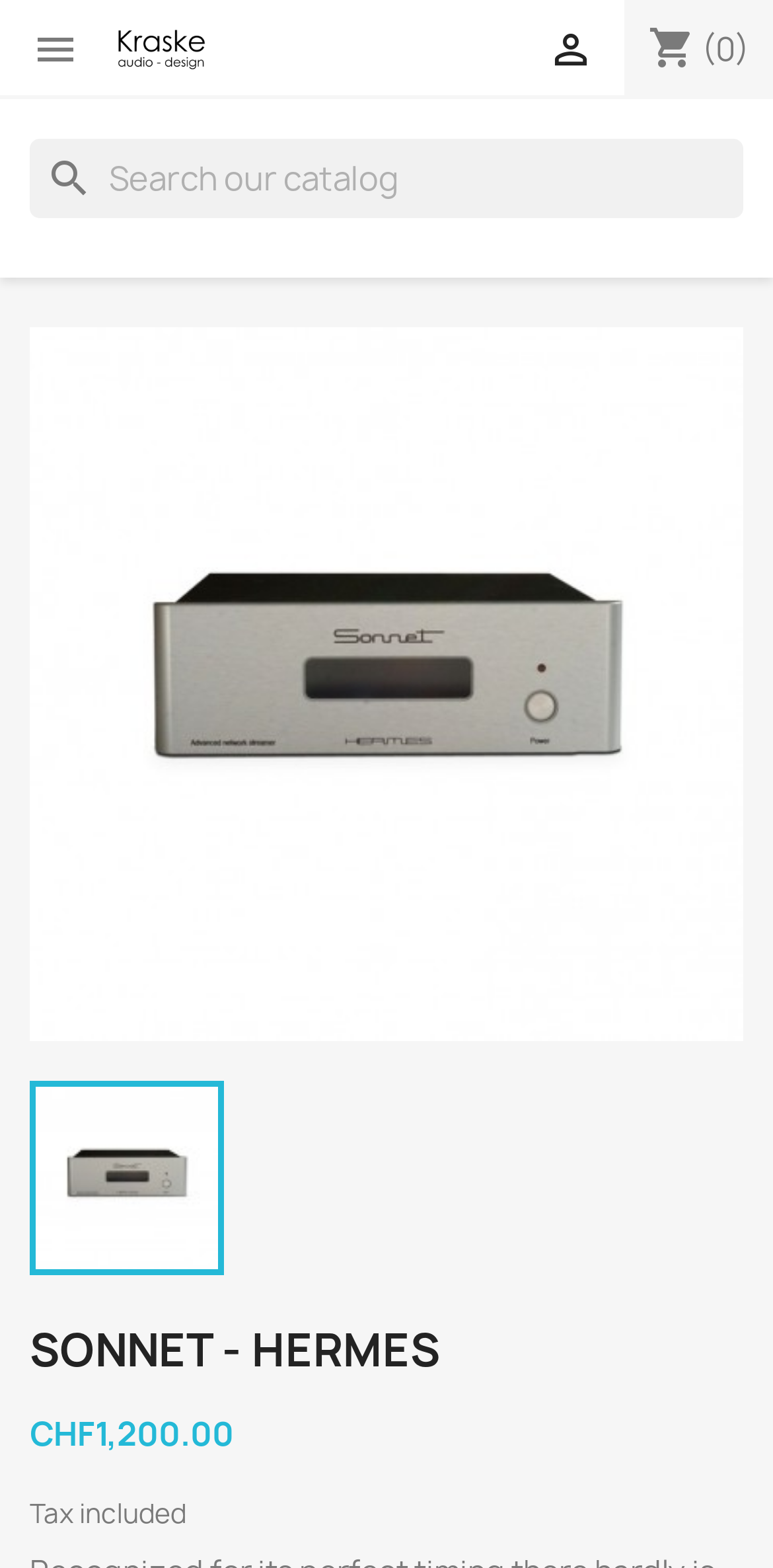How many product images are displayed on the webpage?
Using the image, provide a concise answer in one word or a short phrase.

2